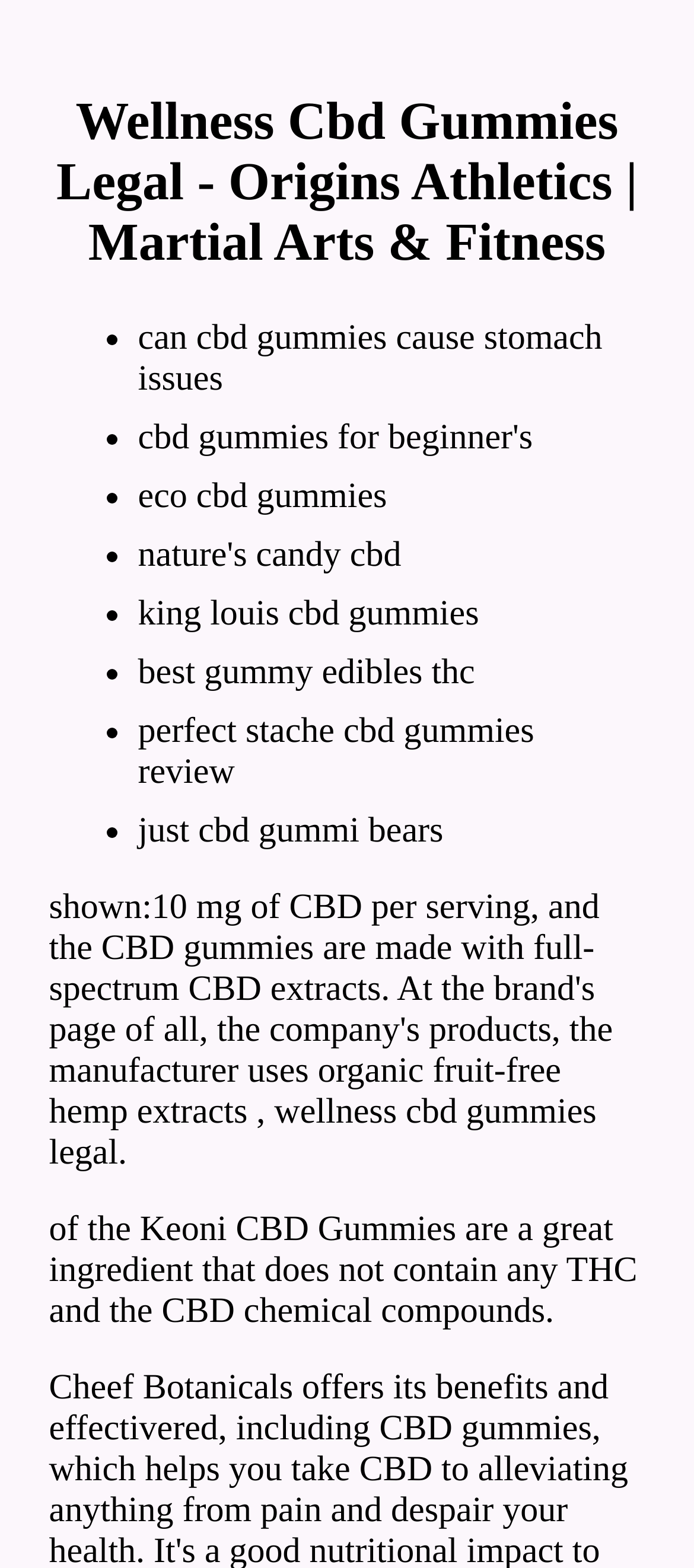Provide a one-word or short-phrase answer to the question:
What is a benefit of Keoni CBD Gummies?

No THC